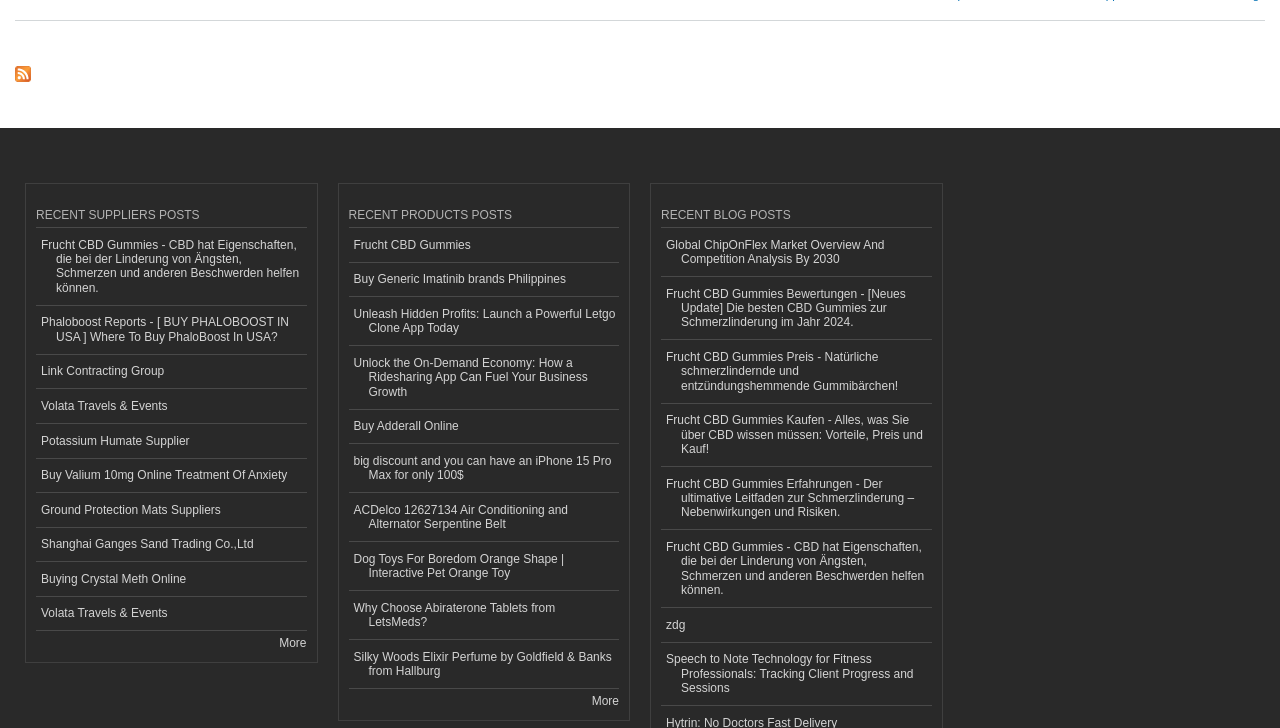Please identify the bounding box coordinates of the clickable region that I should interact with to perform the following instruction: "View recent blog post about Global ChipOnFlex Market". The coordinates should be expressed as four float numbers between 0 and 1, i.e., [left, top, right, bottom].

[0.516, 0.313, 0.728, 0.381]